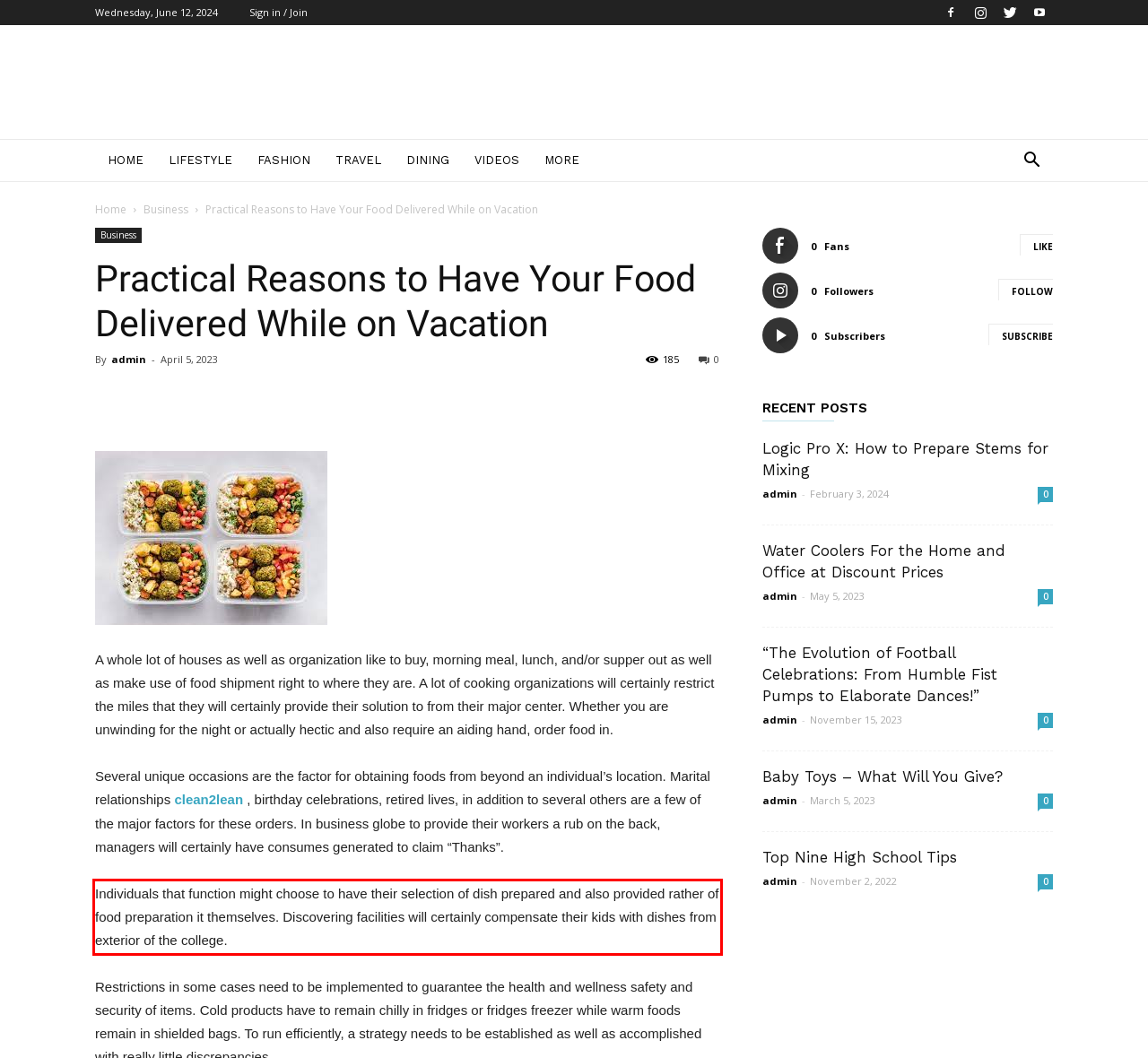Analyze the screenshot of the webpage and extract the text from the UI element that is inside the red bounding box.

Individuals that function might choose to have their selection of dish prepared and also provided rather of food preparation it themselves. Discovering facilities will certainly compensate their kids with dishes from exterior of the college.